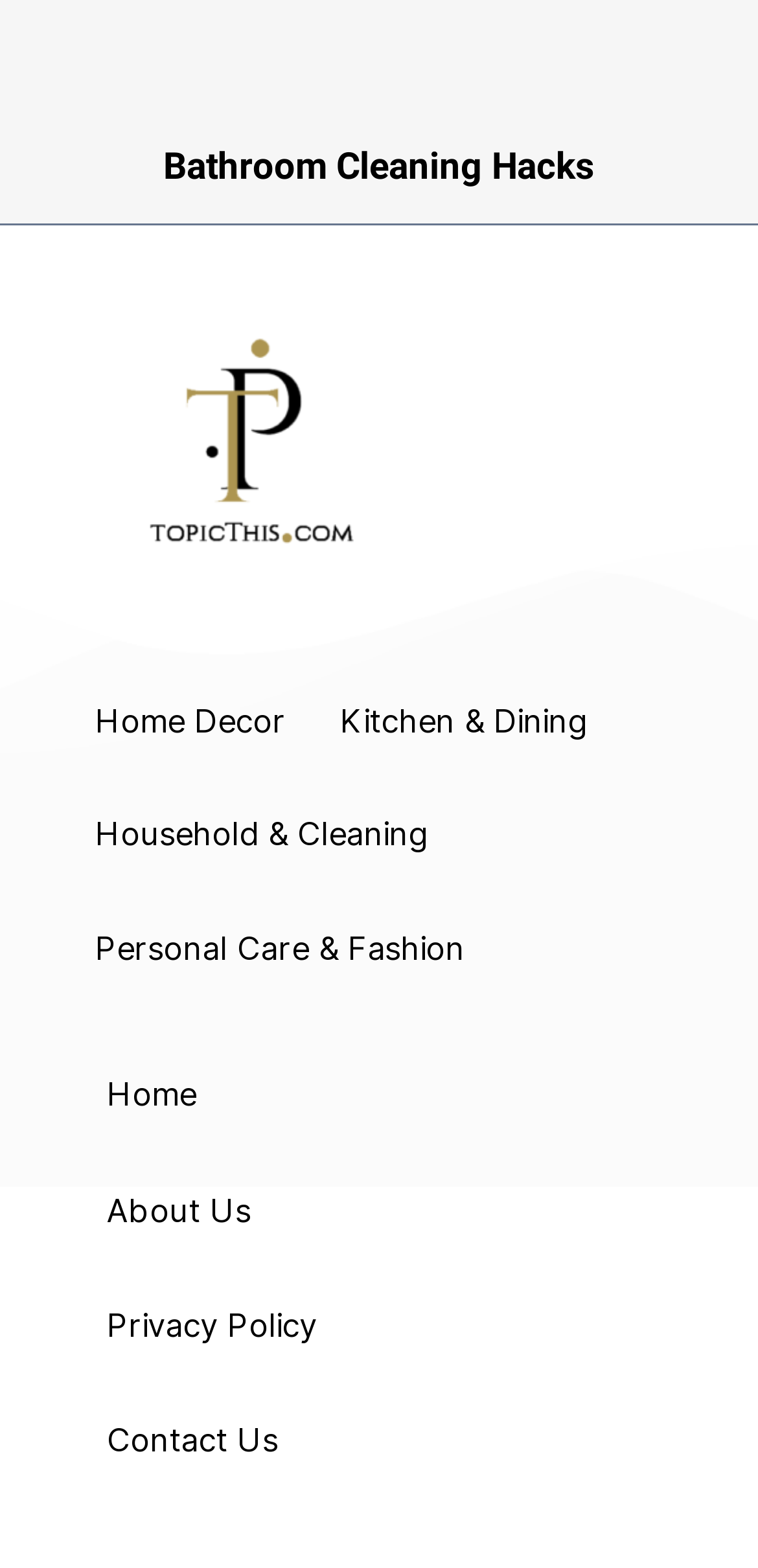Identify the bounding box for the given UI element using the description provided. Coordinates should be in the format (top-left x, top-left y, bottom-right x, bottom-right y) and must be between 0 and 1. Here is the description: Home

[0.141, 0.686, 0.259, 0.711]